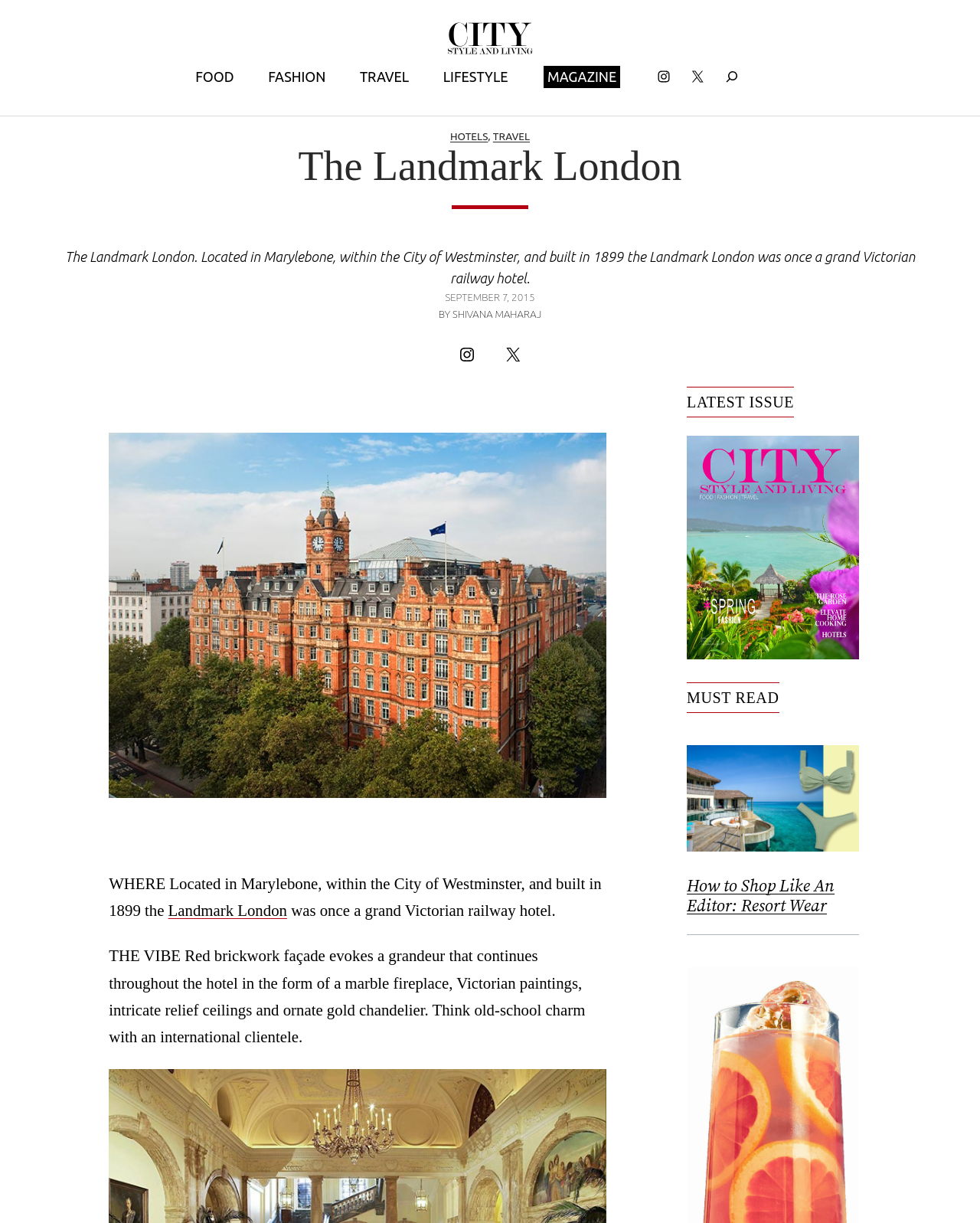Please specify the bounding box coordinates of the element that should be clicked to execute the given instruction: 'Go to City Style and Living'. Ensure the coordinates are four float numbers between 0 and 1, expressed as [left, top, right, bottom].

[0.422, 0.016, 0.578, 0.047]